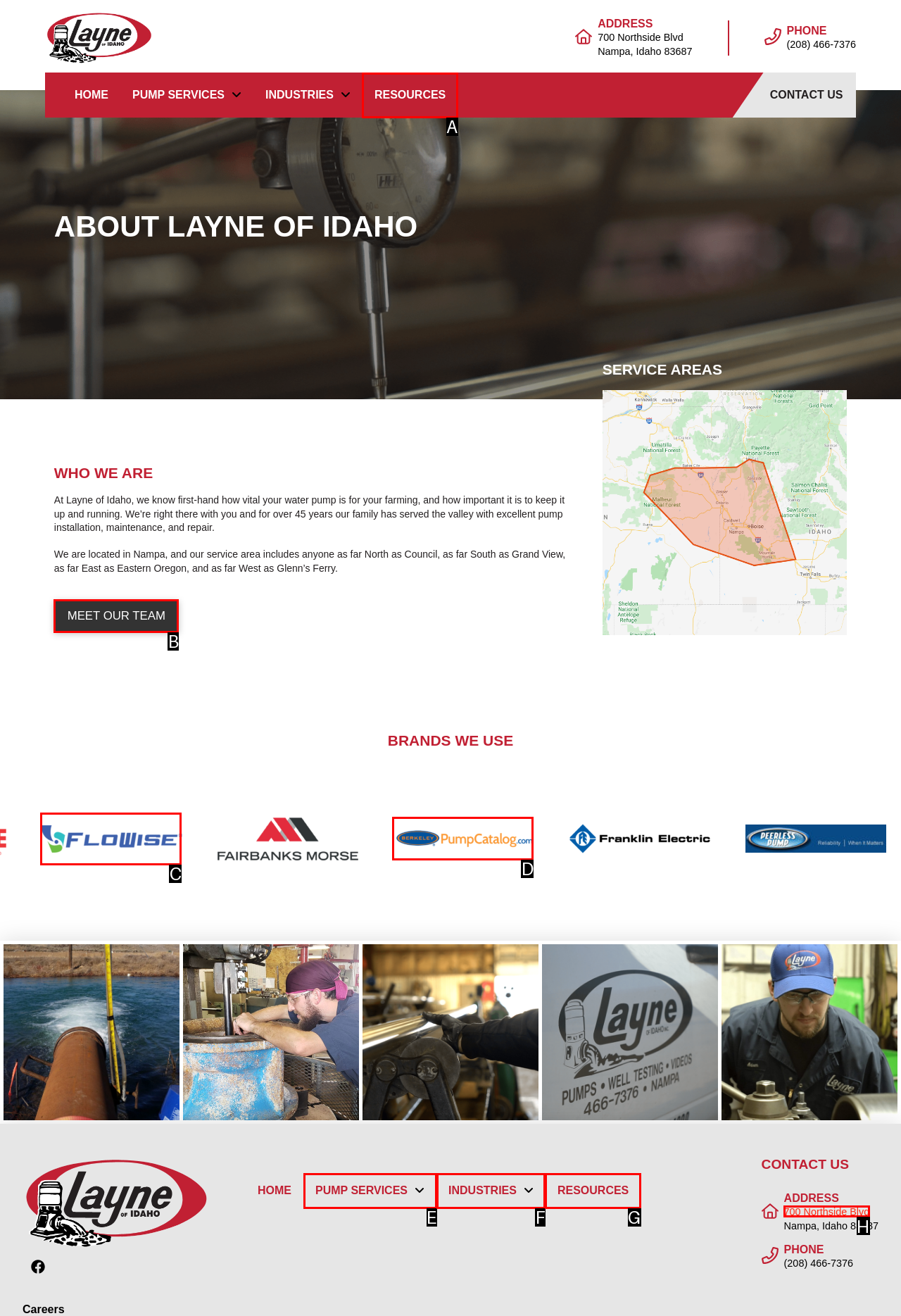Select the correct option based on the description: MEET OUR TEAM
Answer directly with the option’s letter.

B